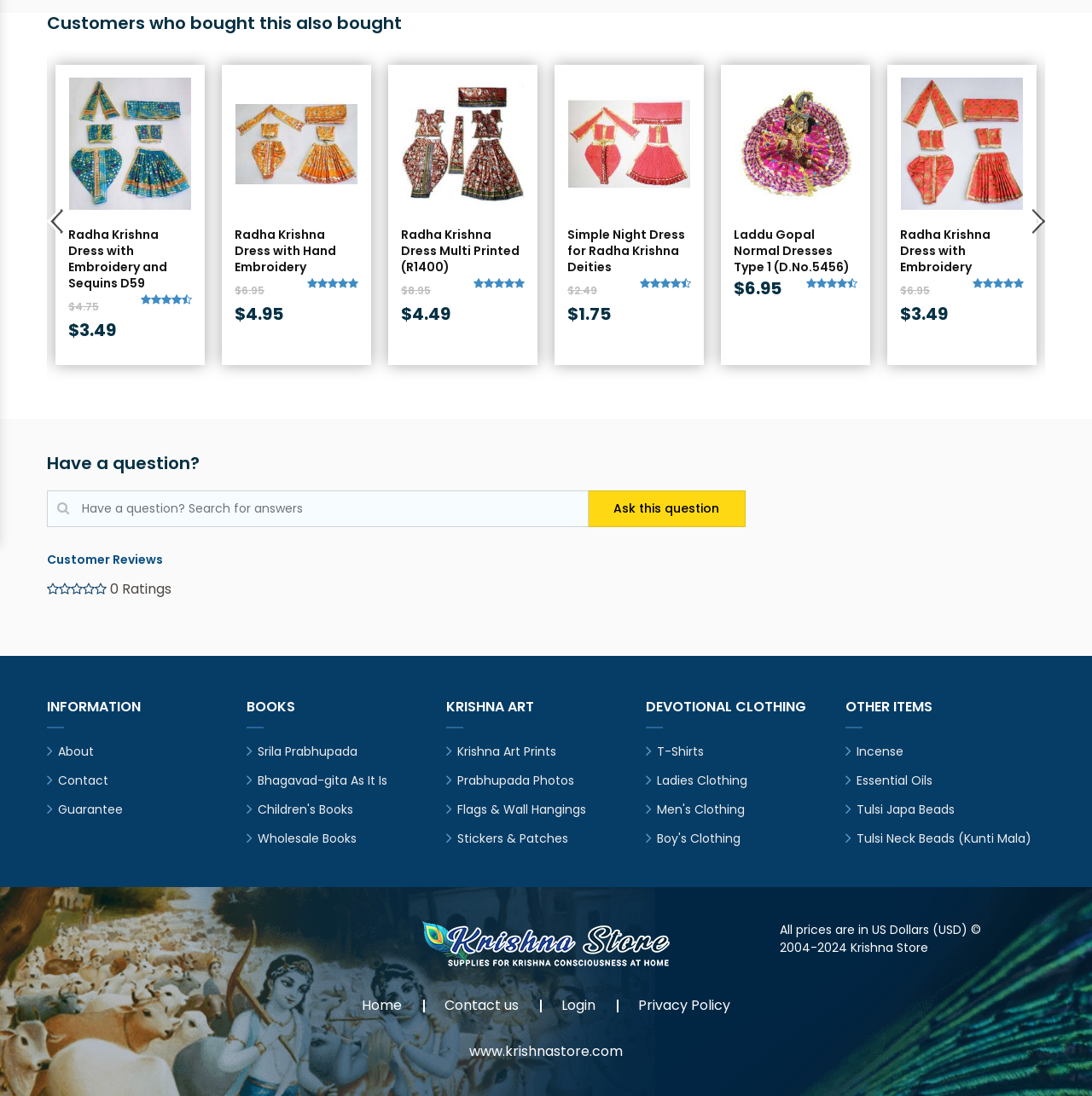Based on the description "title="Radha Krishna Dress with Embroidery"", find the bounding box of the specified UI element.

[0.805, 0.071, 0.957, 0.191]